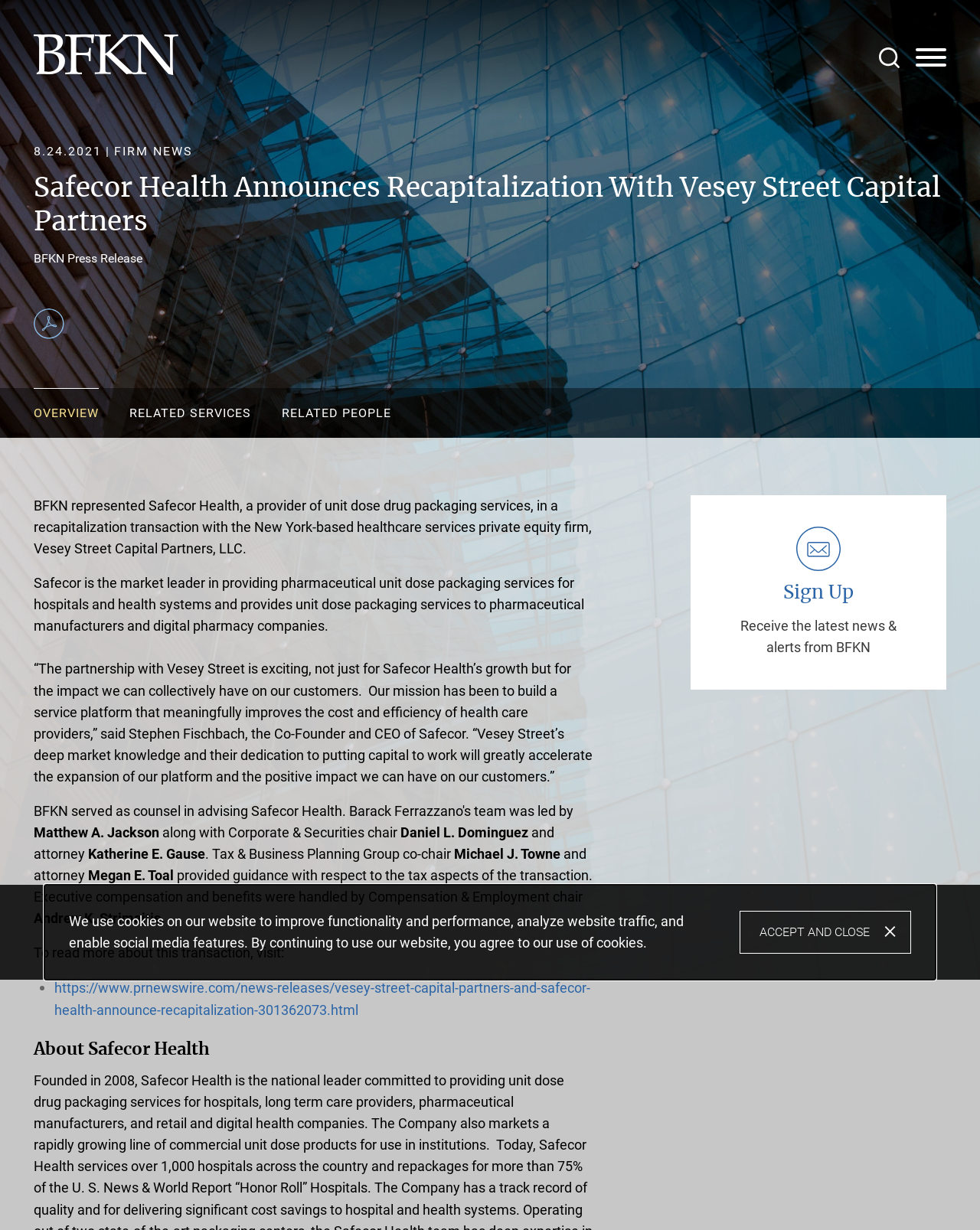Answer the question using only one word or a concise phrase: What is the name of the law firm that represented Safecor Health?

Barack Ferrazzano Kirschbaum & Nagelberg LLP